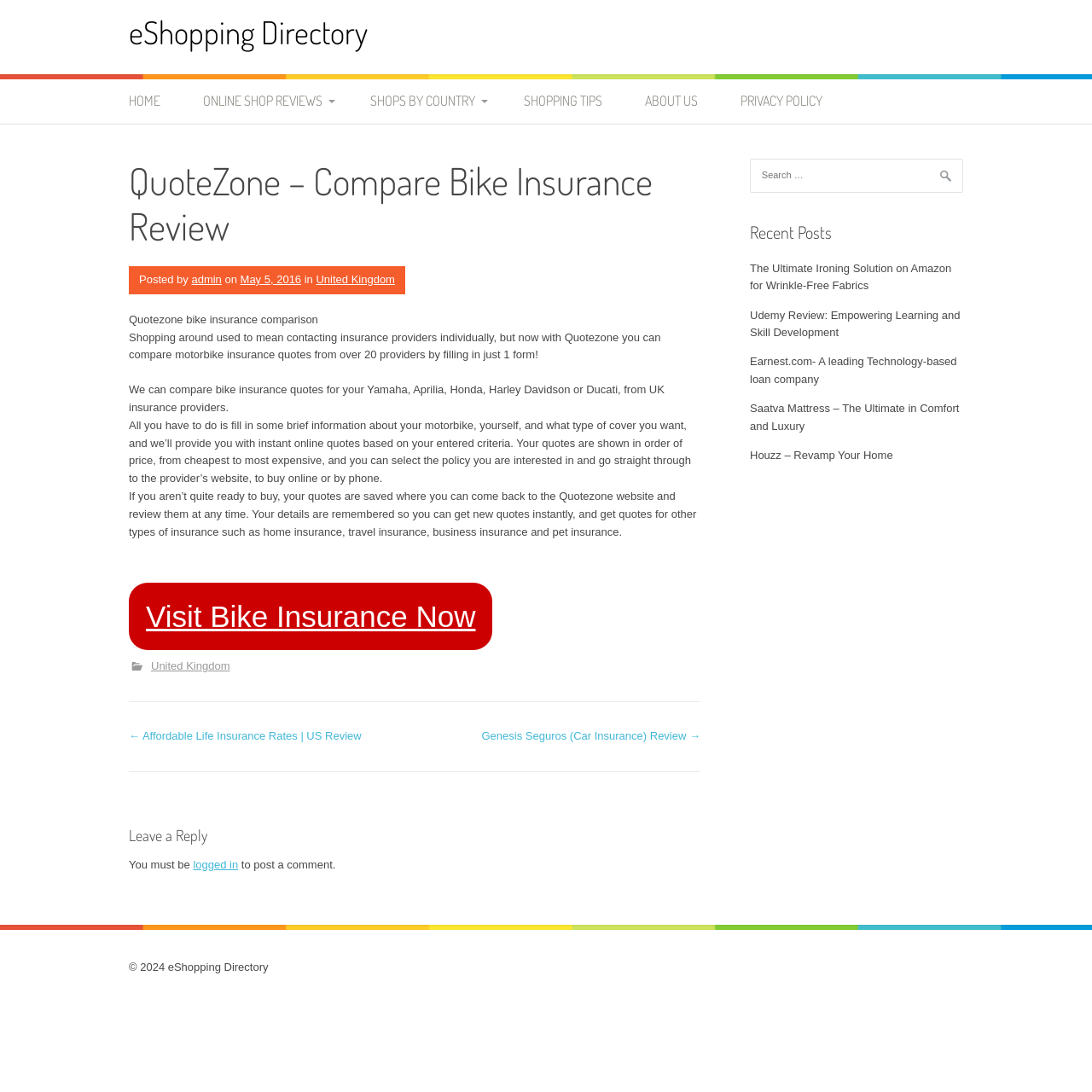Please predict the bounding box coordinates of the element's region where a click is necessary to complete the following instruction: "Find online shops in KENYA". The coordinates should be represented by four float numbers between 0 and 1, i.e., [left, top, right, bottom].

[0.479, 0.115, 0.635, 0.151]